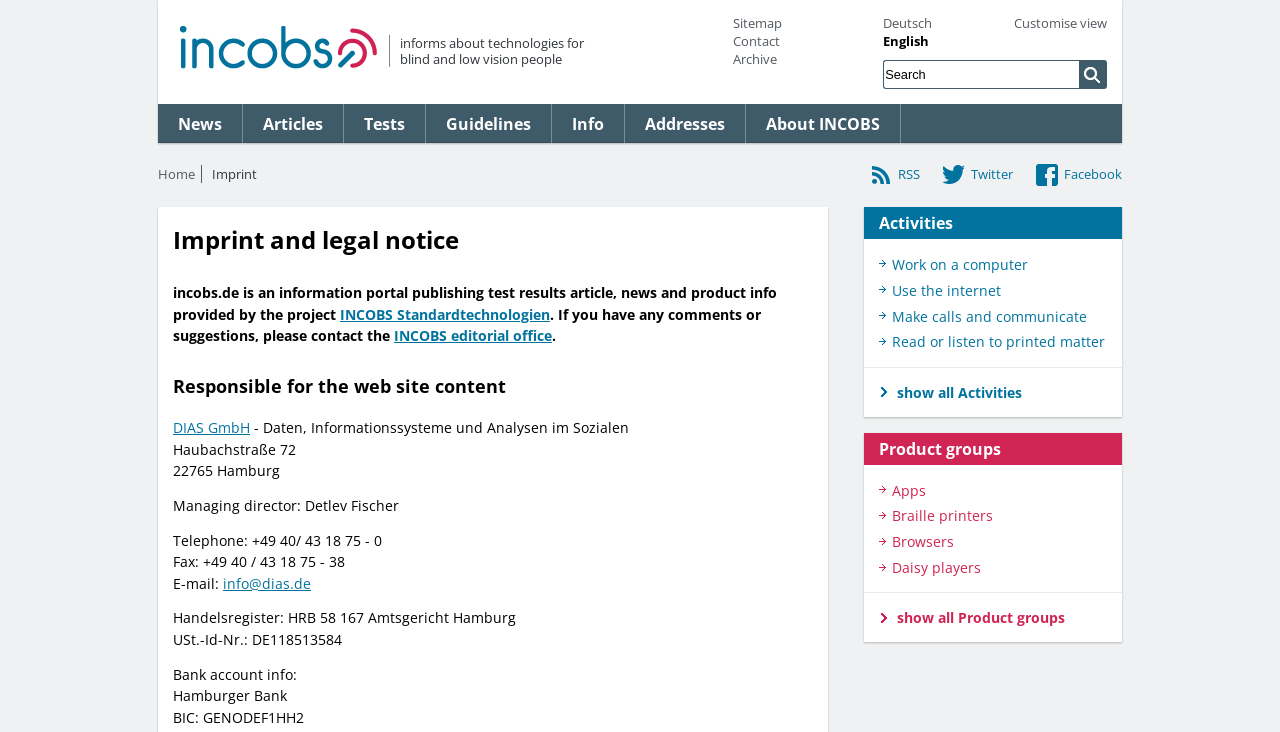Locate the bounding box coordinates of the area you need to click to fulfill this instruction: 'Click the 'Home' link'. The coordinates must be in the form of four float numbers ranging from 0 to 1: [left, top, right, bottom].

[0.123, 0.225, 0.158, 0.249]